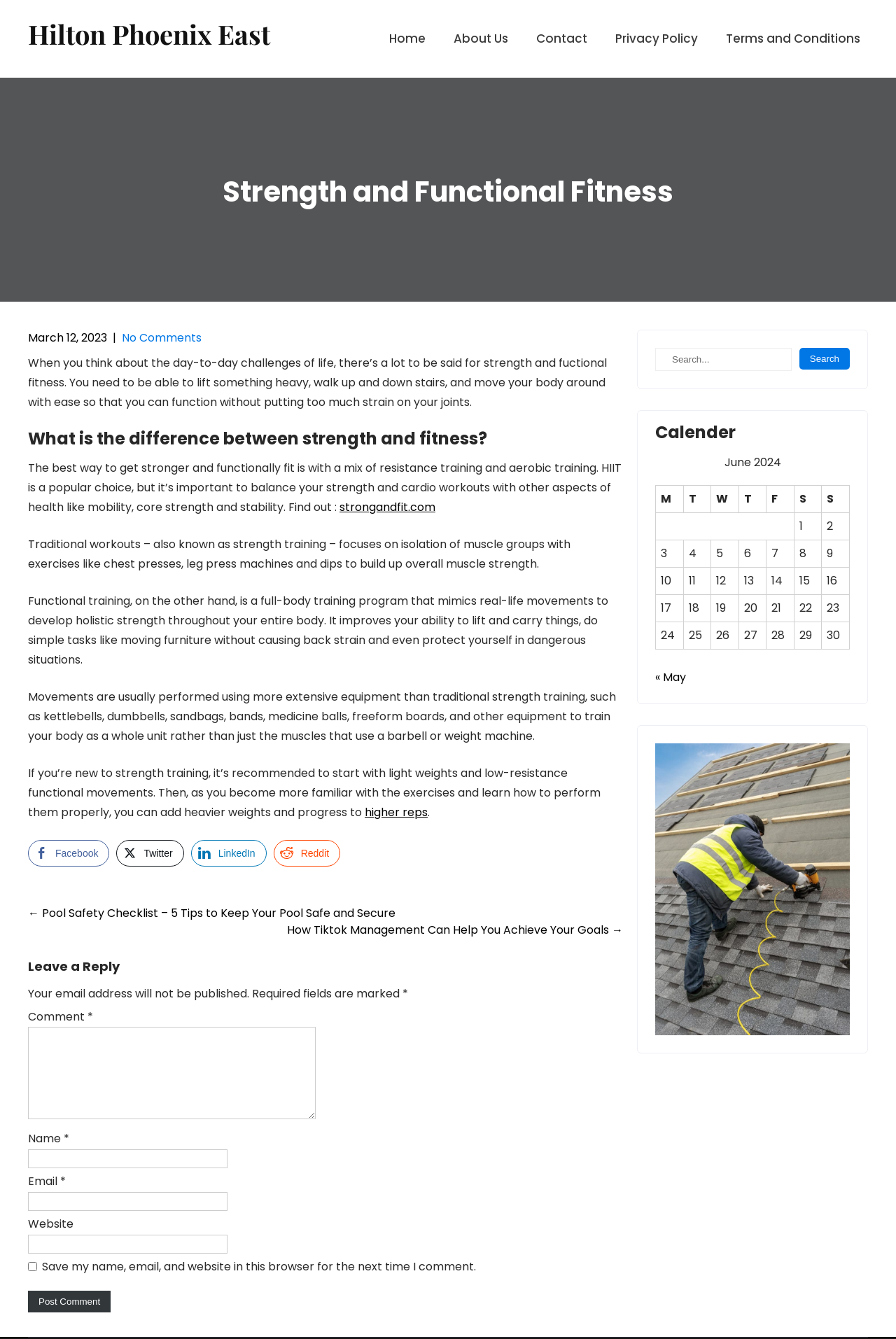Please examine the image and answer the question with a detailed explanation:
What is the main topic of this webpage?

Based on the heading 'Strength and Functional Fitness' and the content of the webpage, it is clear that the main topic of this webpage is about the importance and difference between strength and functional fitness.